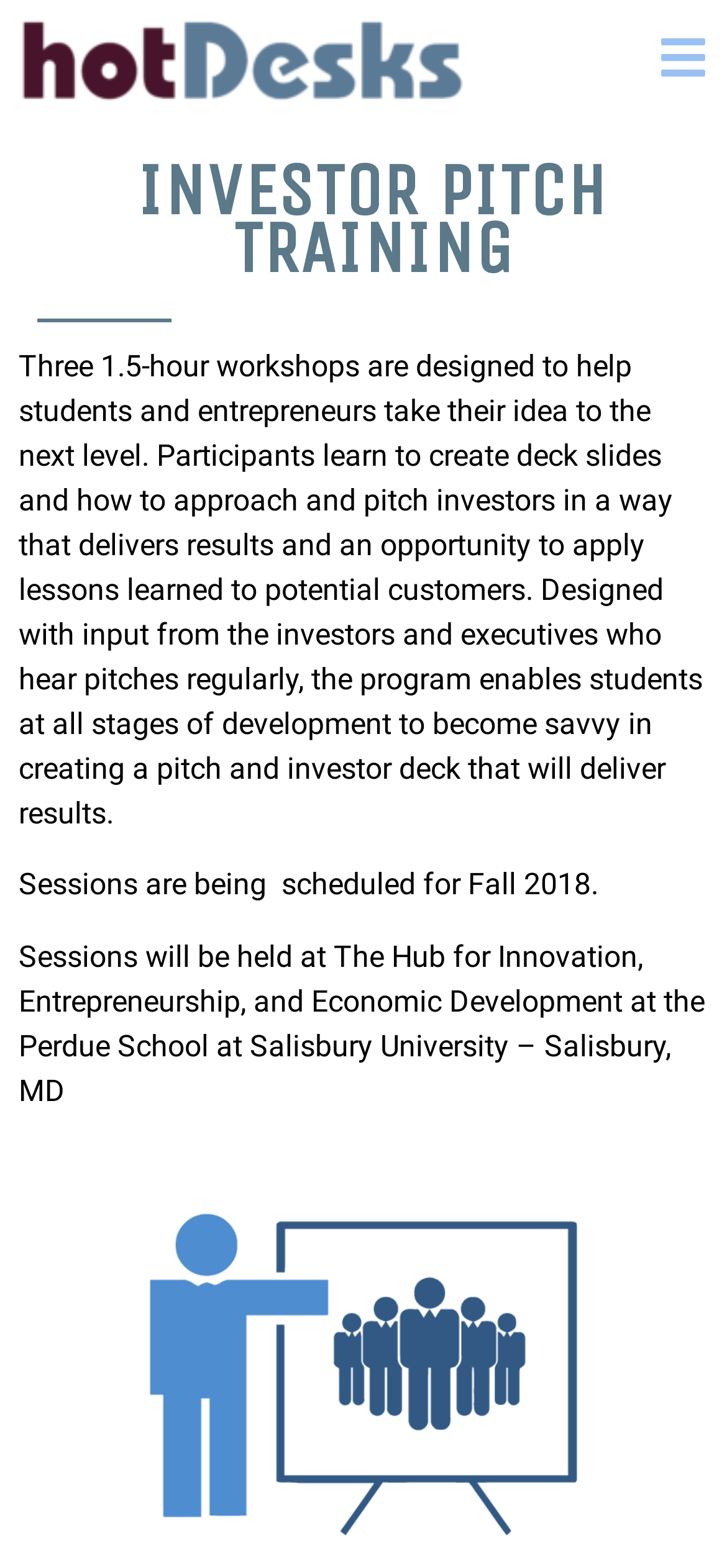Utilize the details in the image to give a detailed response to the question: Where will the sessions be held?

The sessions will be held at The Hub for Innovation, Entrepreneurship, and Economic Development at the Perdue School at Salisbury University – Salisbury, MD.